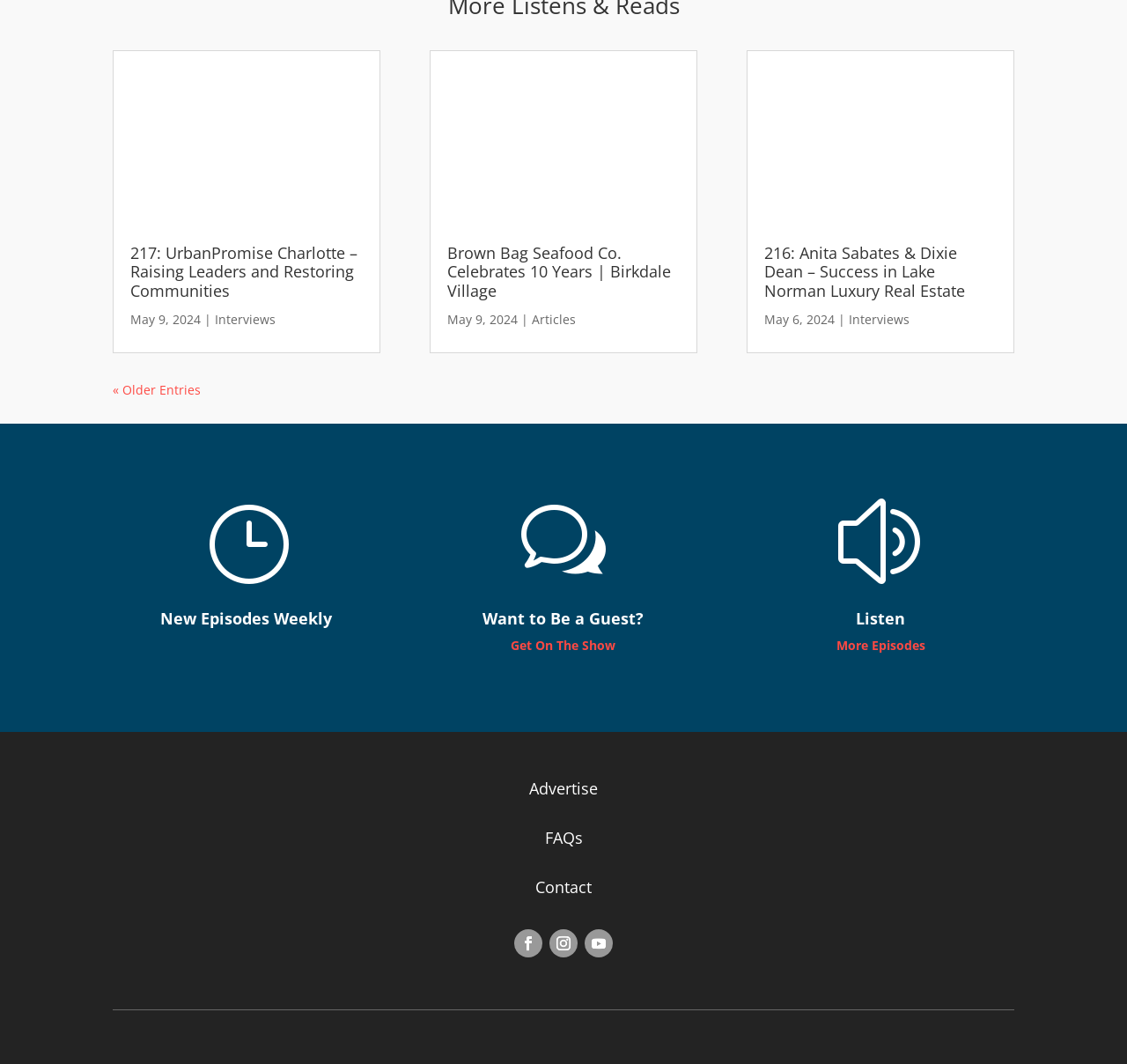Extract the bounding box coordinates for the described element: "More Episodes". The coordinates should be represented as four float numbers between 0 and 1: [left, top, right, bottom].

[0.742, 0.599, 0.821, 0.614]